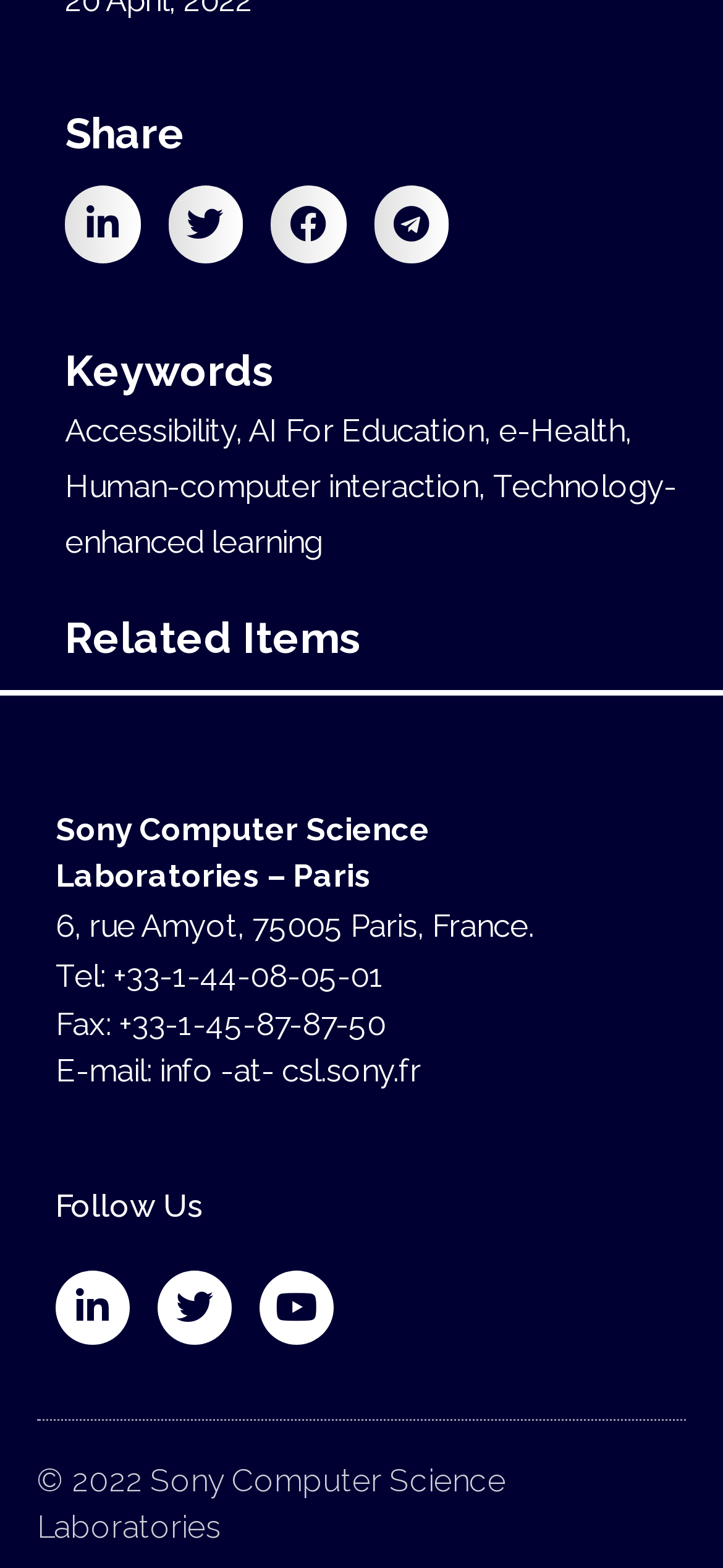Determine the bounding box coordinates of the clickable element to complete this instruction: "Follow on Twitter". Provide the coordinates in the format of four float numbers between 0 and 1, [left, top, right, bottom].

[0.218, 0.81, 0.321, 0.858]